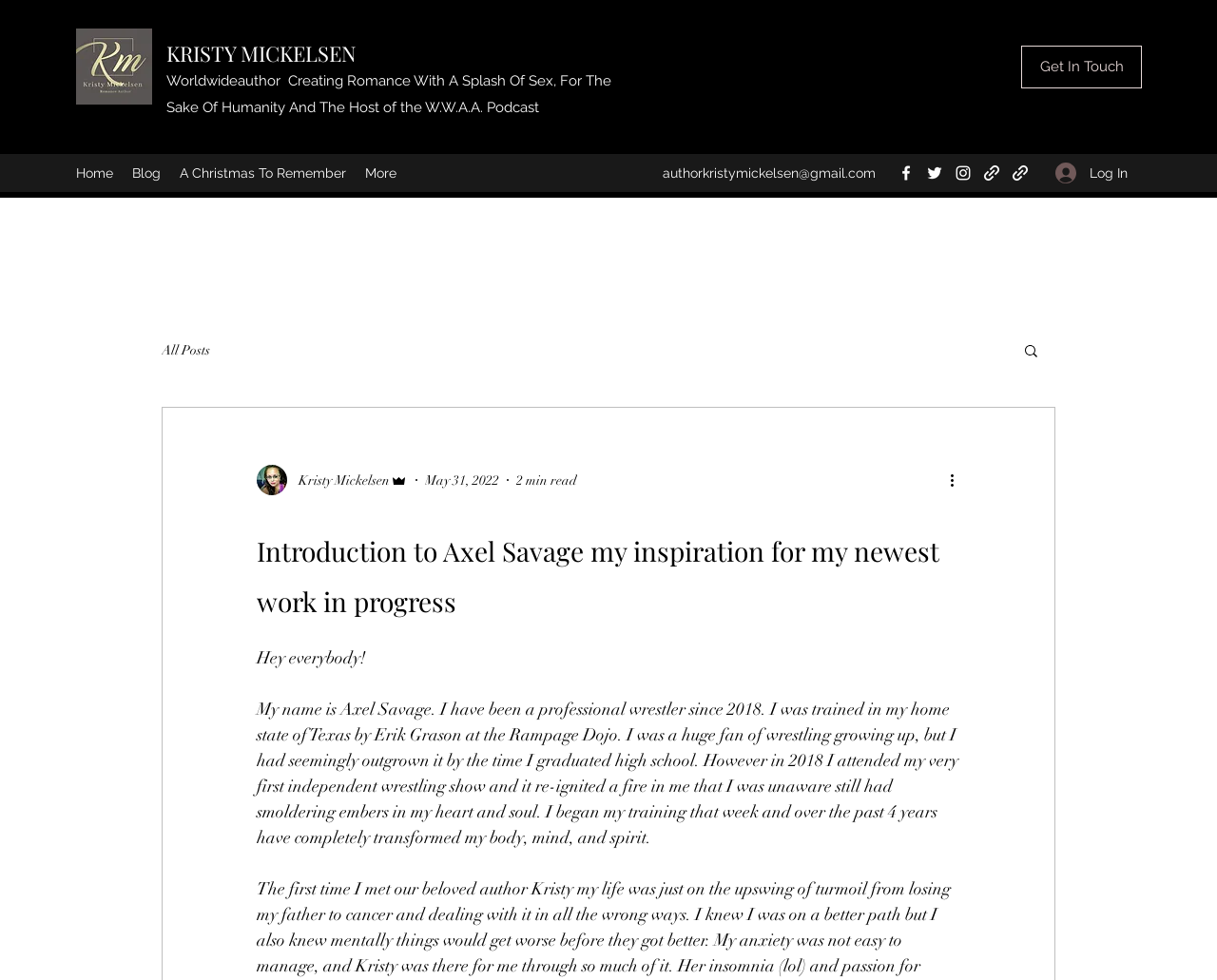Offer a thorough description of the webpage.

This webpage is an introduction to Axel Savage, a professional wrestler. At the top left corner, there is a logo image with a link to it. Next to the logo, there is a link to "KRISTY MICKELSEN" and a static text describing Kristy as a worldwide author creating romance with a splash of sex. 

On the top right corner, there is a "Get In Touch" button. Below it, there is a navigation menu with links to "Home", "Blog", "A Christmas To Remember", and "More". 

In the middle of the page, there is a section with an email address link and a social bar with links to Facebook, Twitter, and Instagram, each accompanied by an image. 

On the right side, there is a "Log In" button with an image. Below it, there is a navigation menu with a link to "All Posts" and a "Search" button with an image.

The main content of the page is an introduction to Axel Savage, with a heading "Introduction to Axel Savage my inspiration for my newest work in progress". Below the heading, there is a writer's picture of Kristy Mickelsen, an admin, with a generic text describing her role. The introduction text describes Axel Savage's background, how he became a professional wrestler, and his transformation over the past four years.